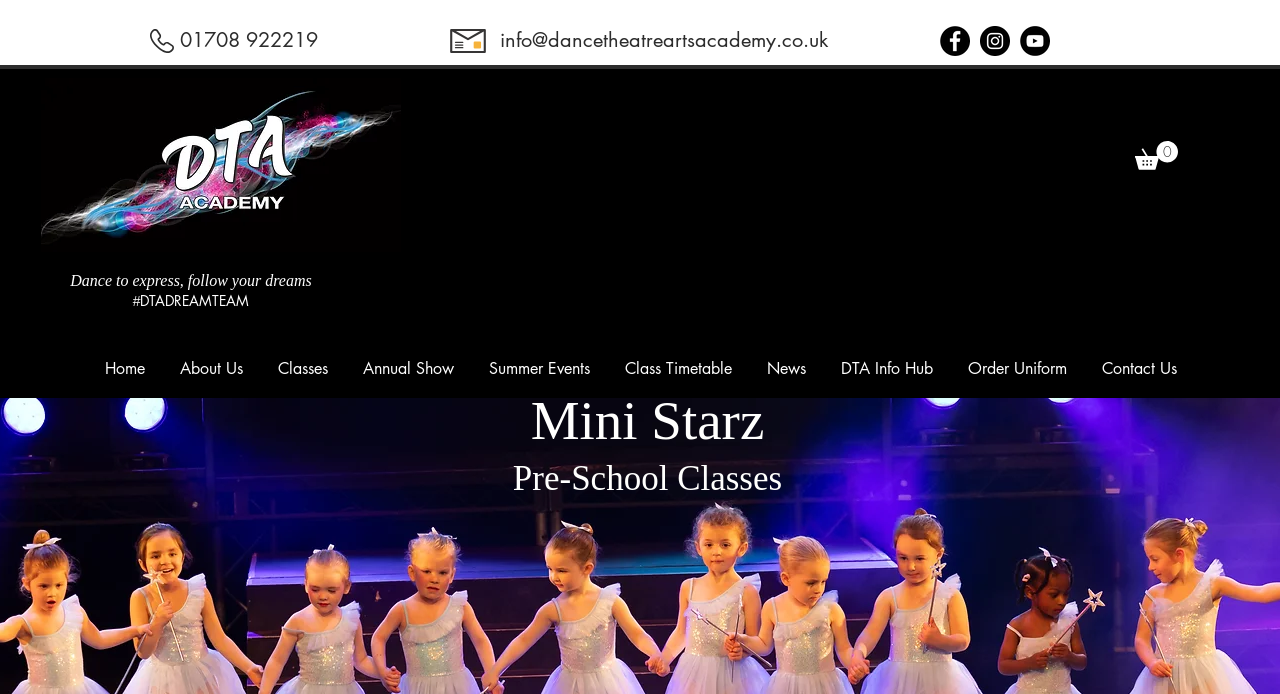What is the phone number on the top left?
Answer the question with just one word or phrase using the image.

01708 922219